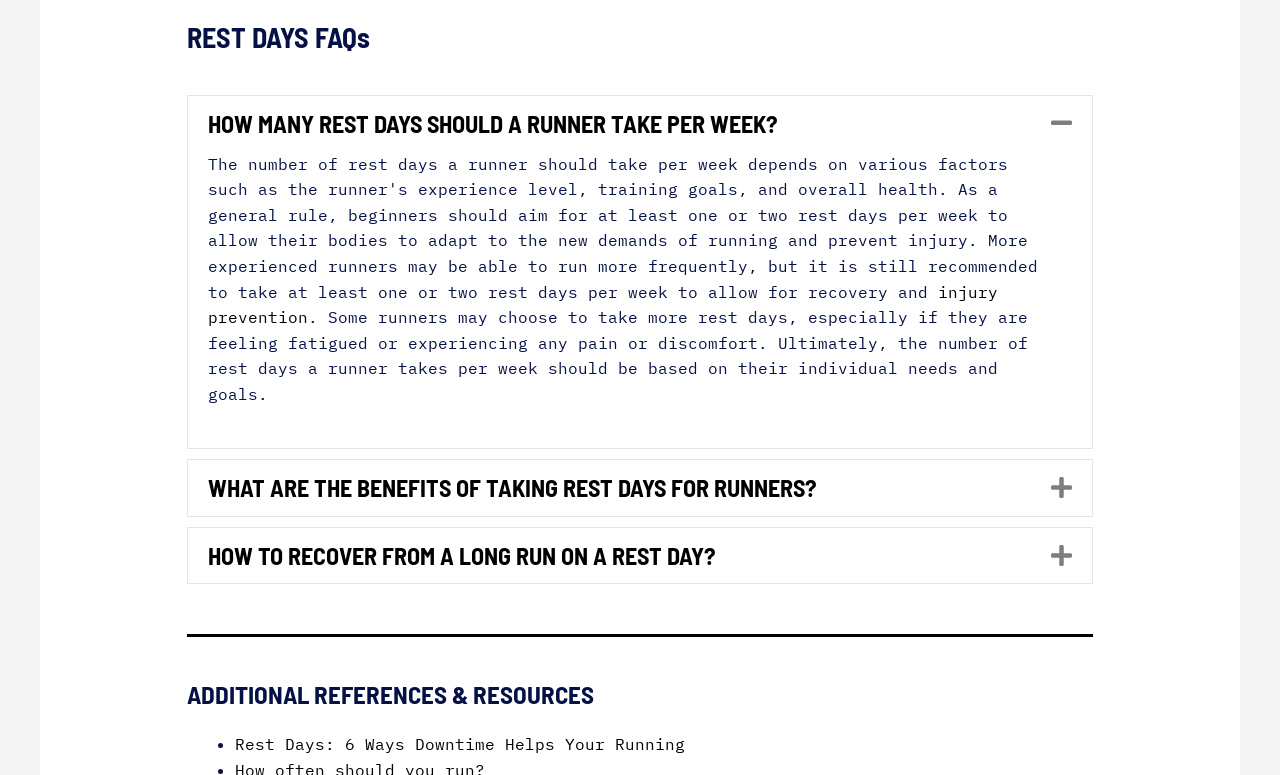Can you show the bounding box coordinates of the region to click on to complete the task described in the instruction: "Collapse 'HOW MANY REST DAYS SHOULD A RUNNER TAKE PER WEEK?'"?

[0.798, 0.143, 0.838, 0.176]